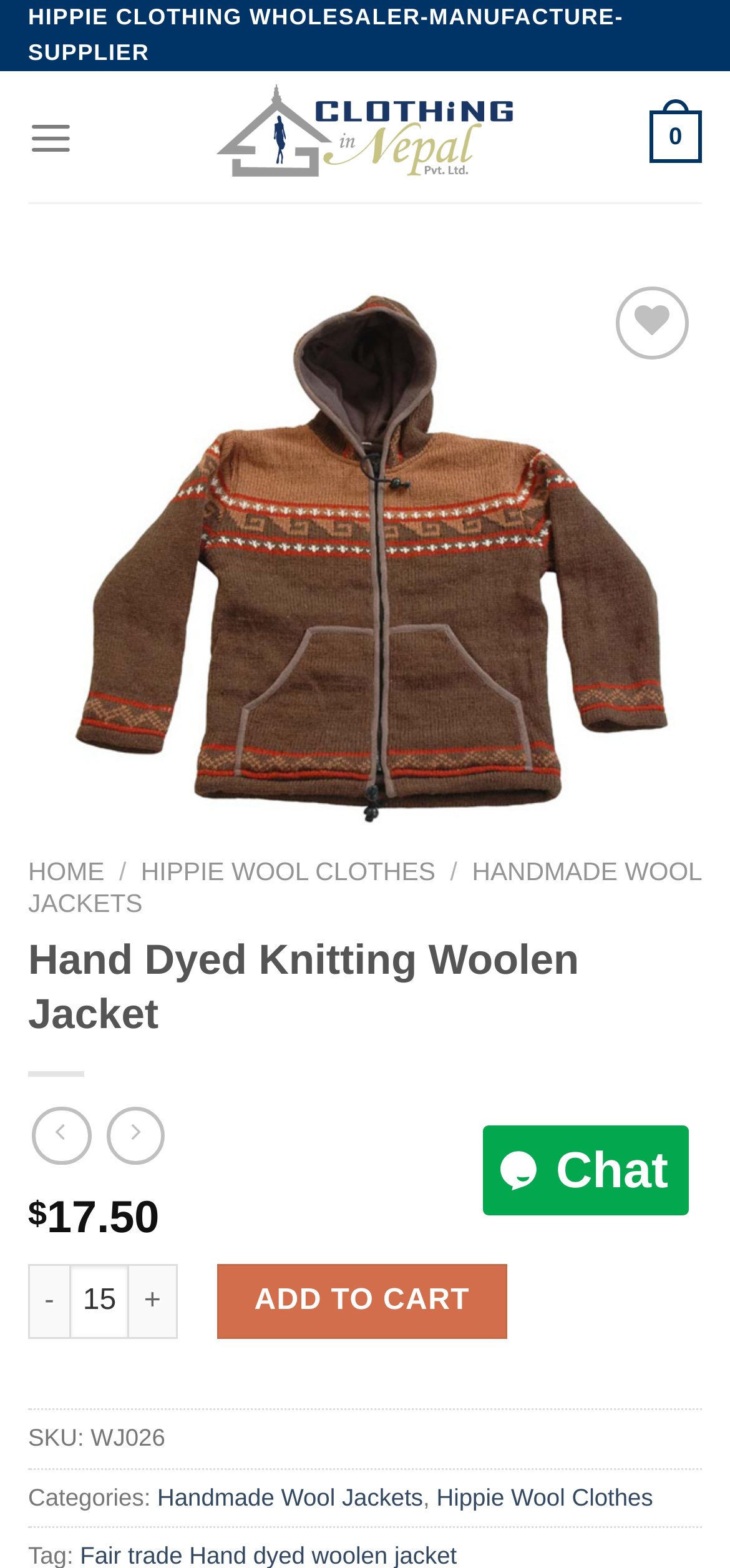Give a comprehensive overview of the webpage, including key elements.

The webpage is about a handmade hippie clothing manufacturer and wholesale supplier in Nepal, specifically showcasing the Hand-Dyed Knitting Woolen Jacket. At the top, there is a heading "HIPPIE CLOTHING WHOLESALER-MANUFACTURE-SUPPLIER" followed by a link to "Clothing in Nepal Pvt Ltd" with an accompanying image. 

To the right of the heading, there is a menu link and a wishlist button. Below the heading, there is a product showcase section with an image of the Hand-Dyed Knitting Woolen Jacket, accompanied by previous and next buttons. 

On the left side of the page, there is a navigation menu with links to "HOME", "HIPPIE WOOL CLOTHES", and "HANDMADE WOOL JACKETS". 

The main content of the page is focused on the Hand-Dyed Knitting Woolen Jacket, with a heading and a detailed description. There are social media links and a price section with a quantity selector and an "ADD TO CART" button. 

At the bottom of the page, there is a section with product details, including the SKU, categories, and related links. On the right side of the page, there is a chat widget iframe.